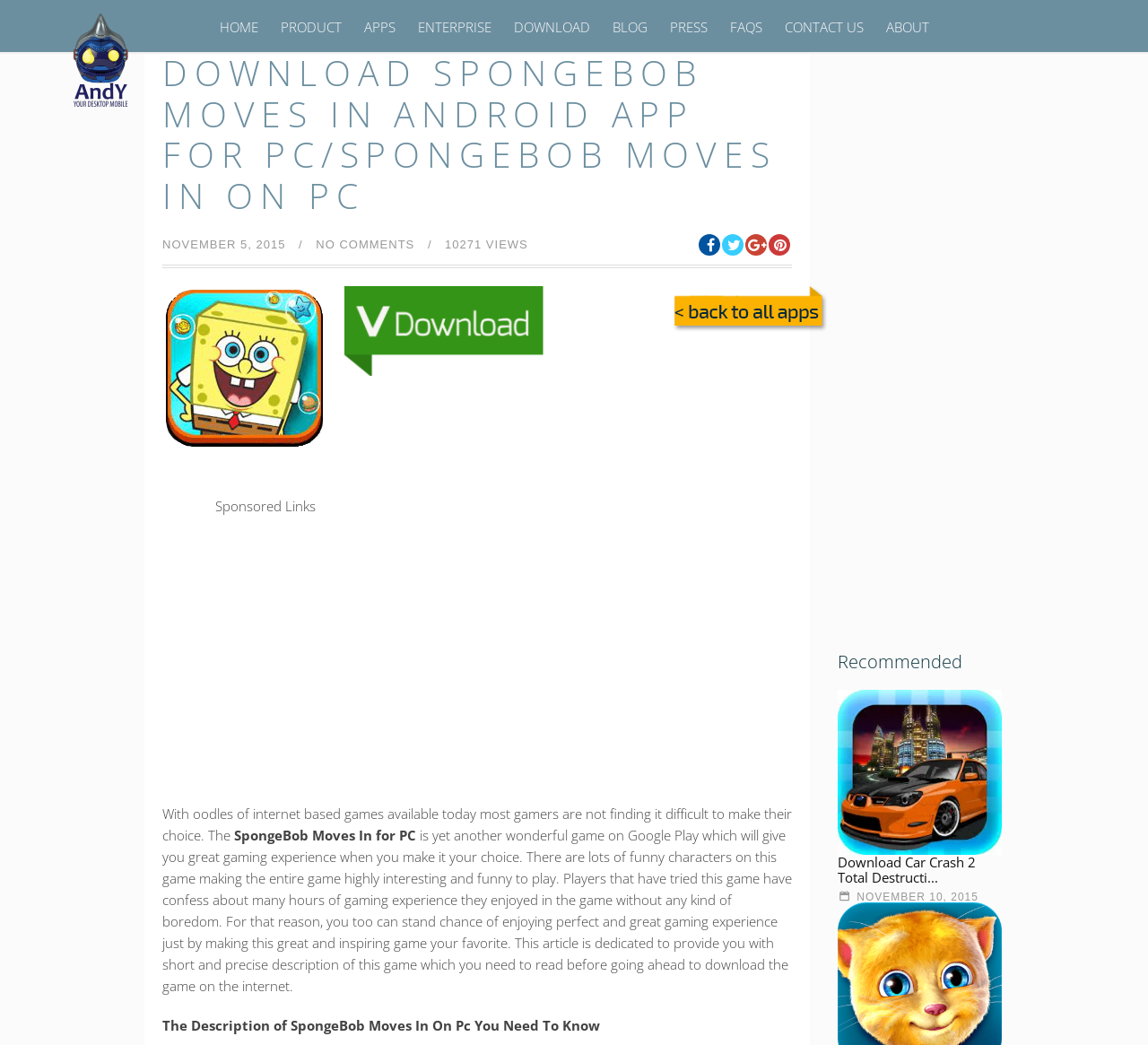Please locate the bounding box coordinates of the element that should be clicked to complete the given instruction: "Click the 'Car Crash 2 Total Destruction Android App for PC/Car Crash 2 Total Destruction on PC' link".

[0.73, 0.729, 0.873, 0.746]